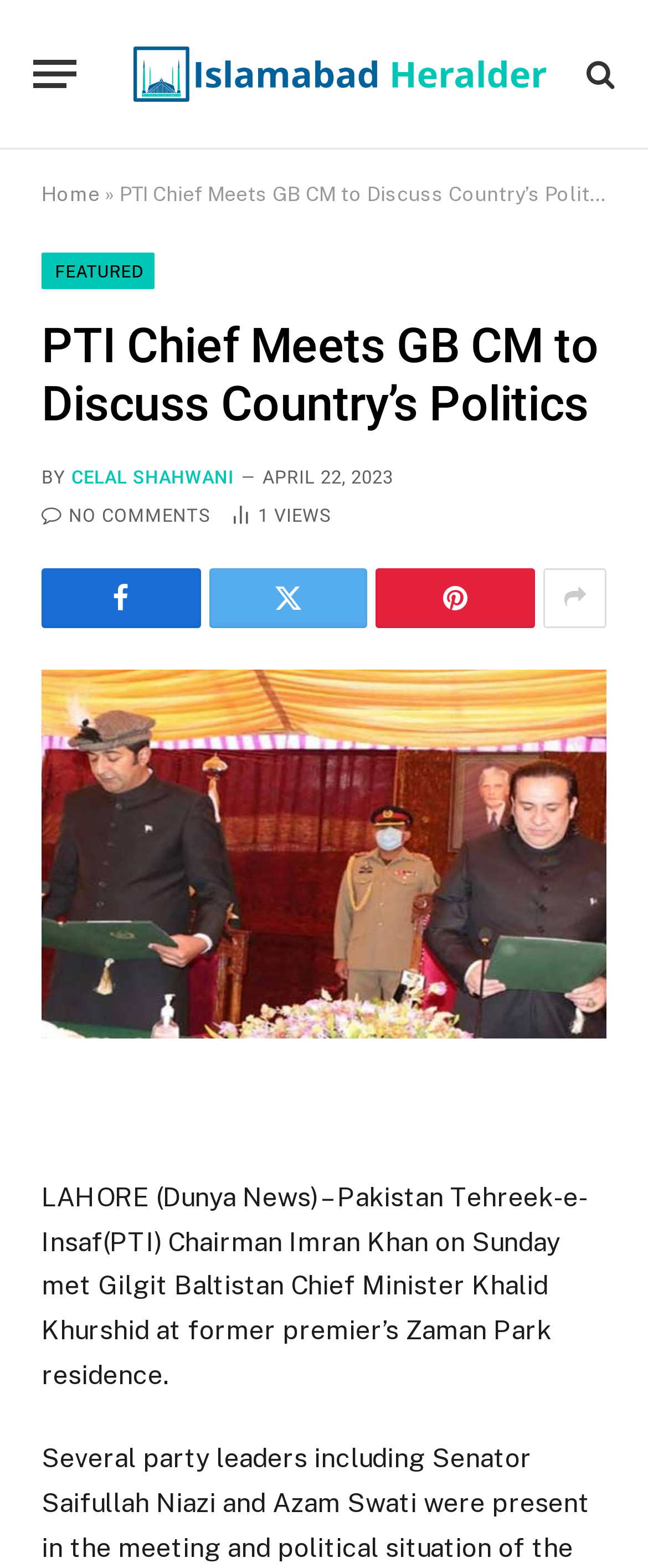How many article views are there?
Using the image as a reference, give a one-word or short phrase answer.

1